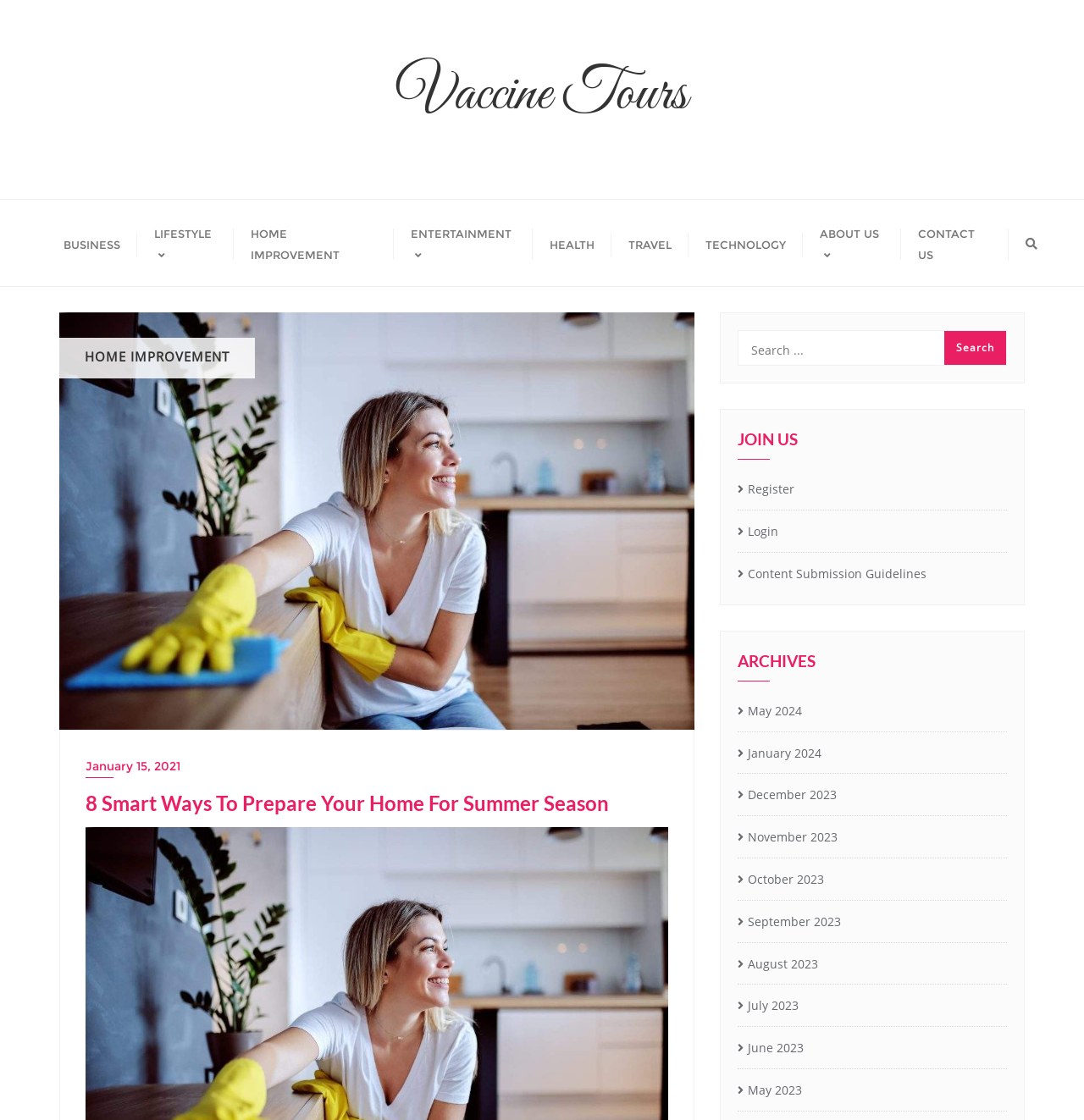Using the description "value="Search"", locate and provide the bounding box of the UI element.

[0.871, 0.296, 0.928, 0.326]